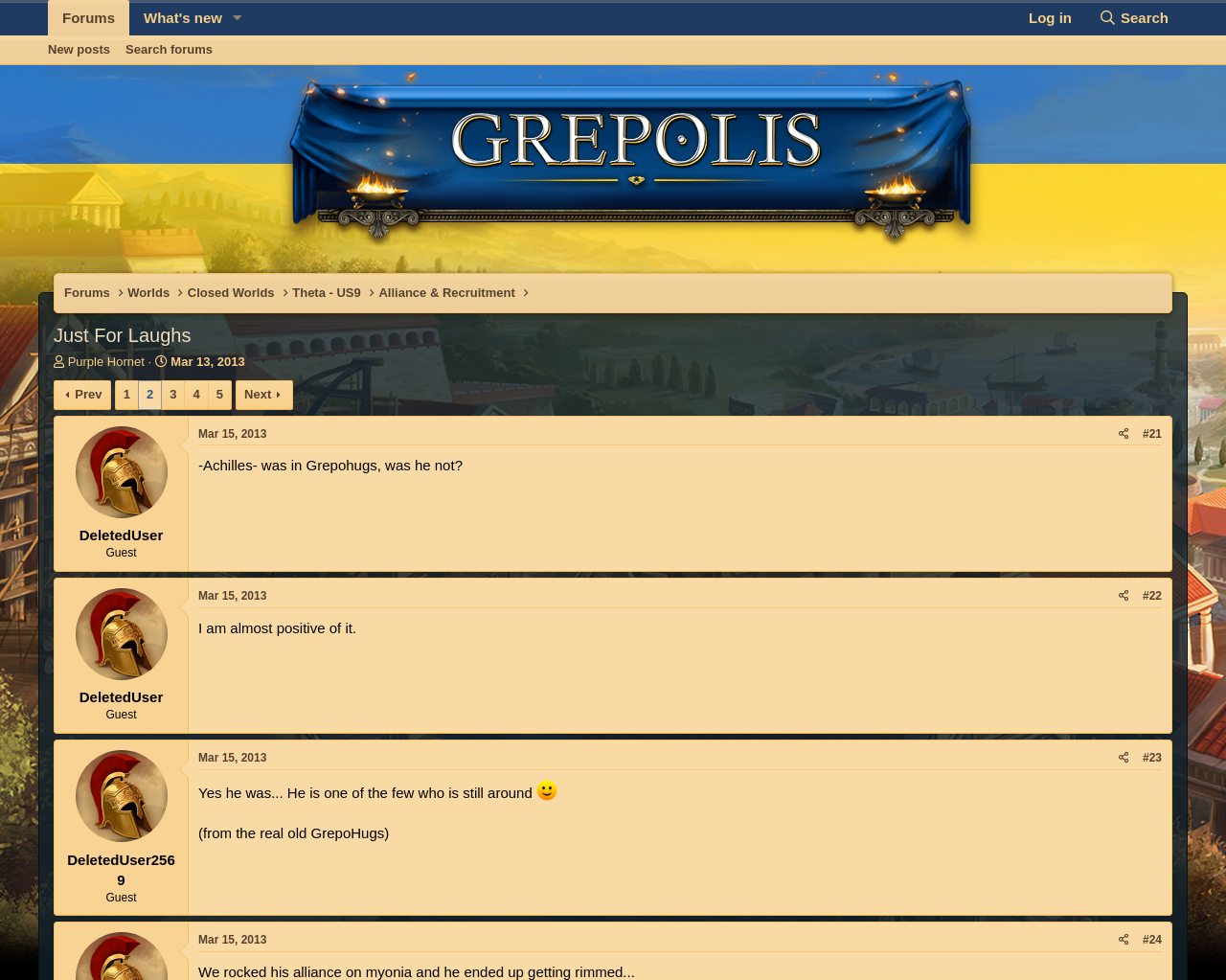Identify the bounding box coordinates of the clickable section necessary to follow the following instruction: "Click on the 'Forums' link". The coordinates should be presented as four float numbers from 0 to 1, i.e., [left, top, right, bottom].

[0.039, 0.0, 0.105, 0.036]